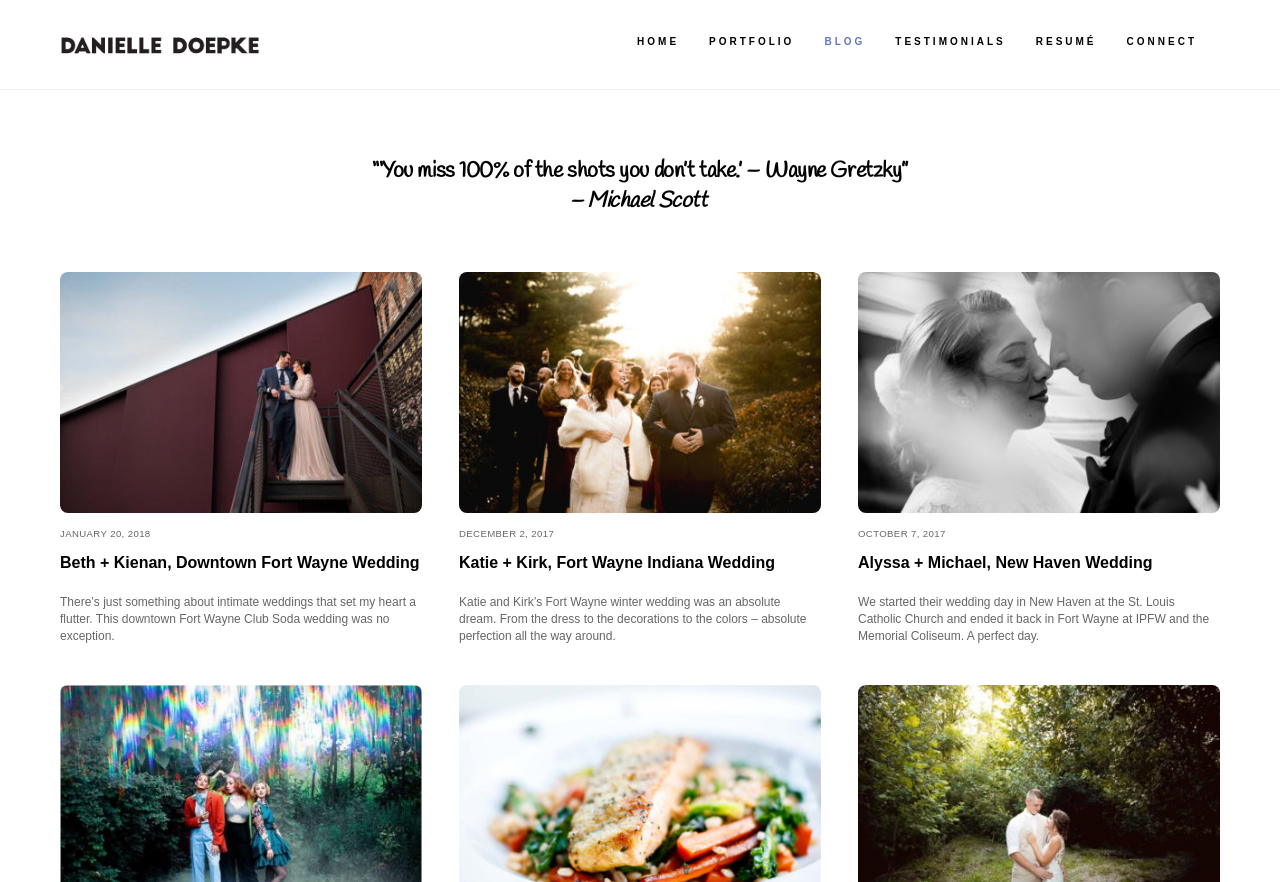Please provide a brief answer to the question using only one word or phrase: 
What is the photographer's name?

Danielle Doepke